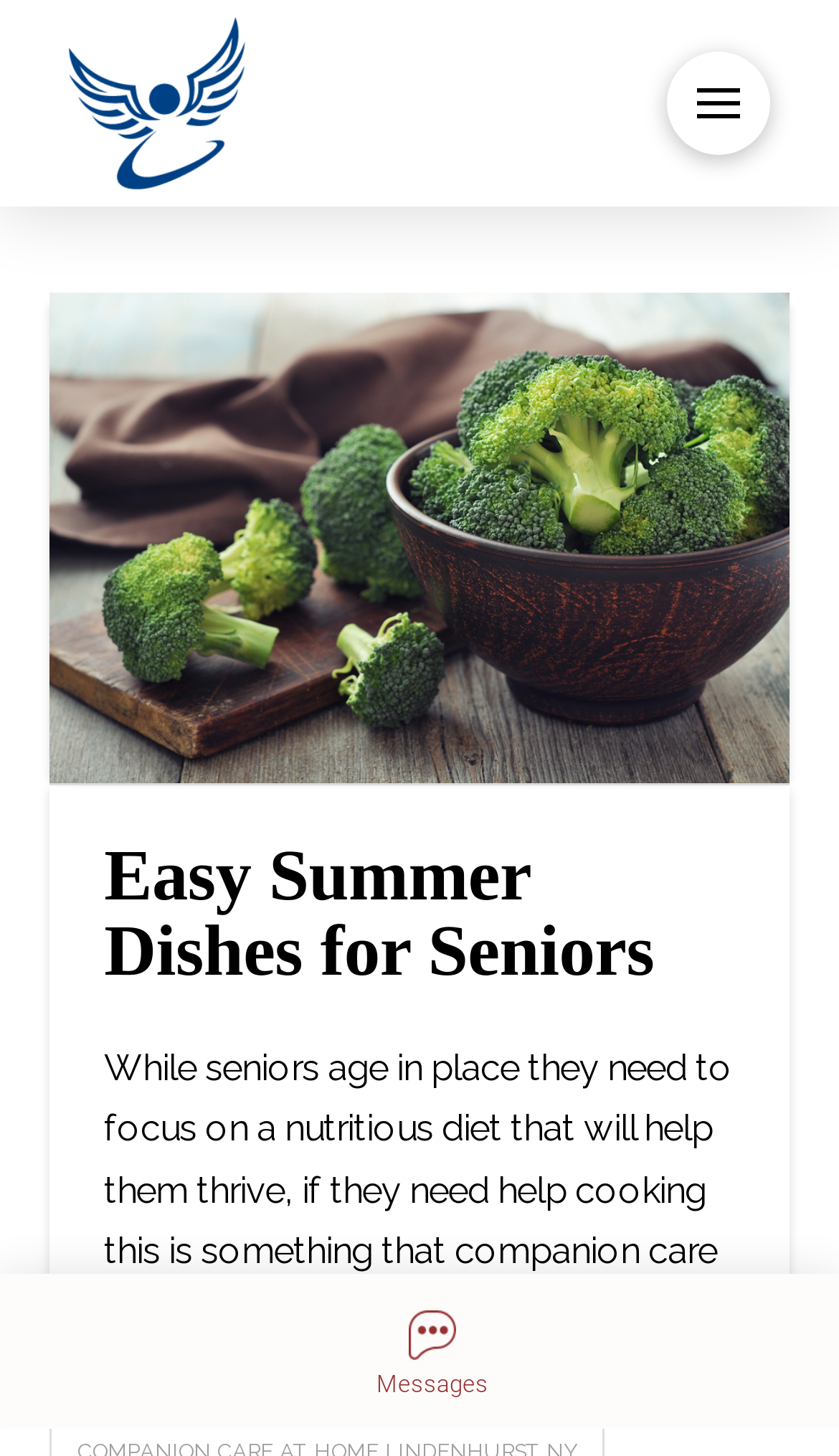What is the purpose of companion care at home providers?
Please elaborate on the answer to the question with detailed information.

I found this information in the StaticText element which states that companion care at home providers can help seniors with cooking if they need assistance.